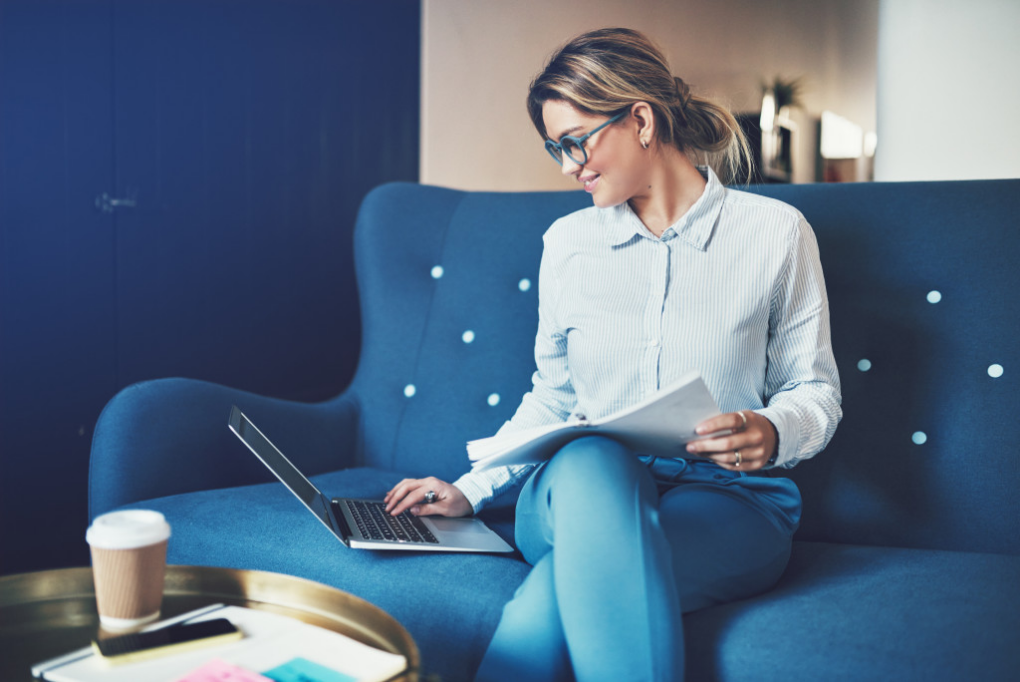Using the details from the image, please elaborate on the following question: What is the woman holding in her right hand?

According to the caption, the woman is holding a stack of documents in her right hand, suggesting that she is in the midst of important work or planning.